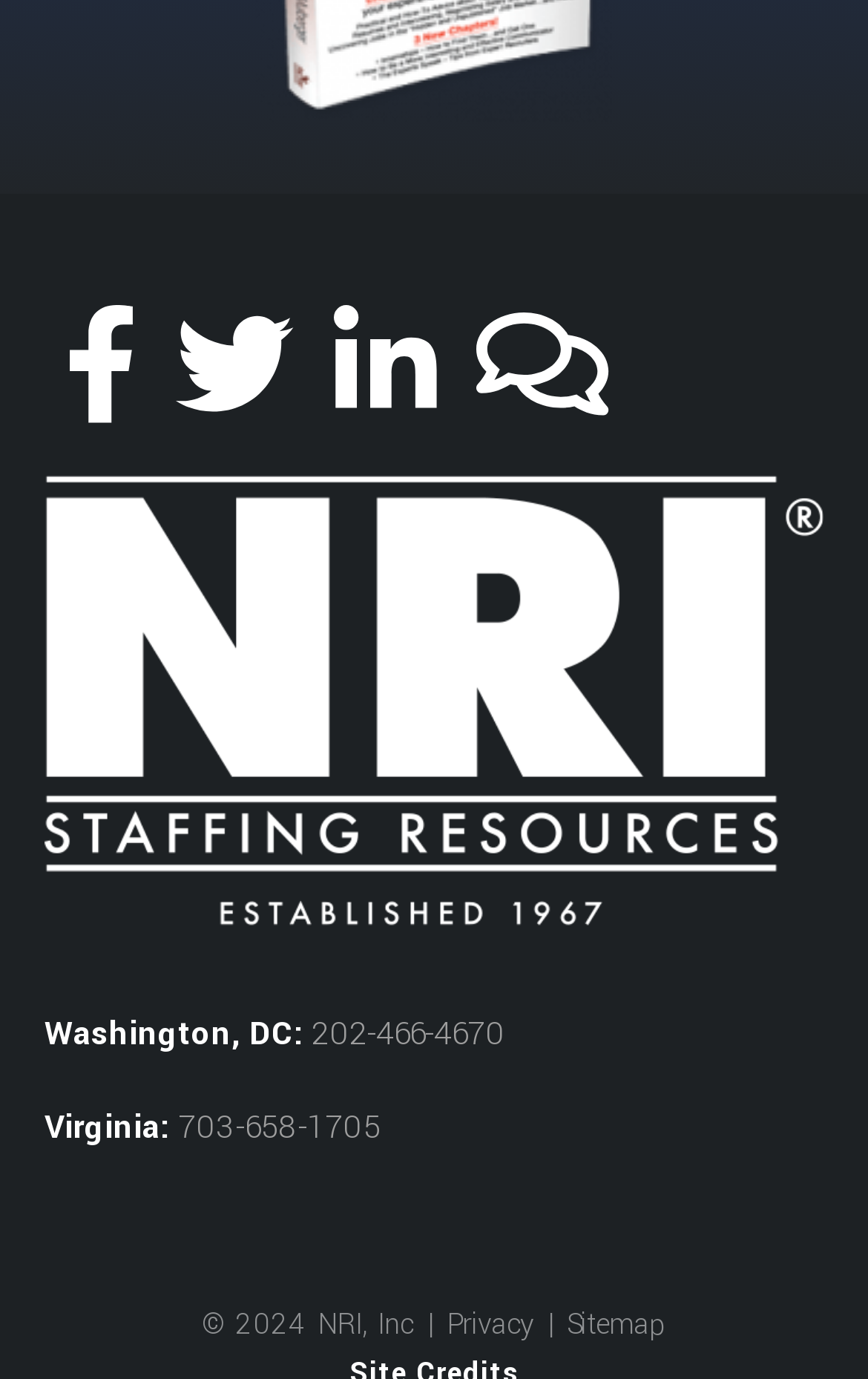What social media platforms can you follow NRI, Inc on?
Give a one-word or short phrase answer based on the image.

Facebook, Twitter, LinkedIn